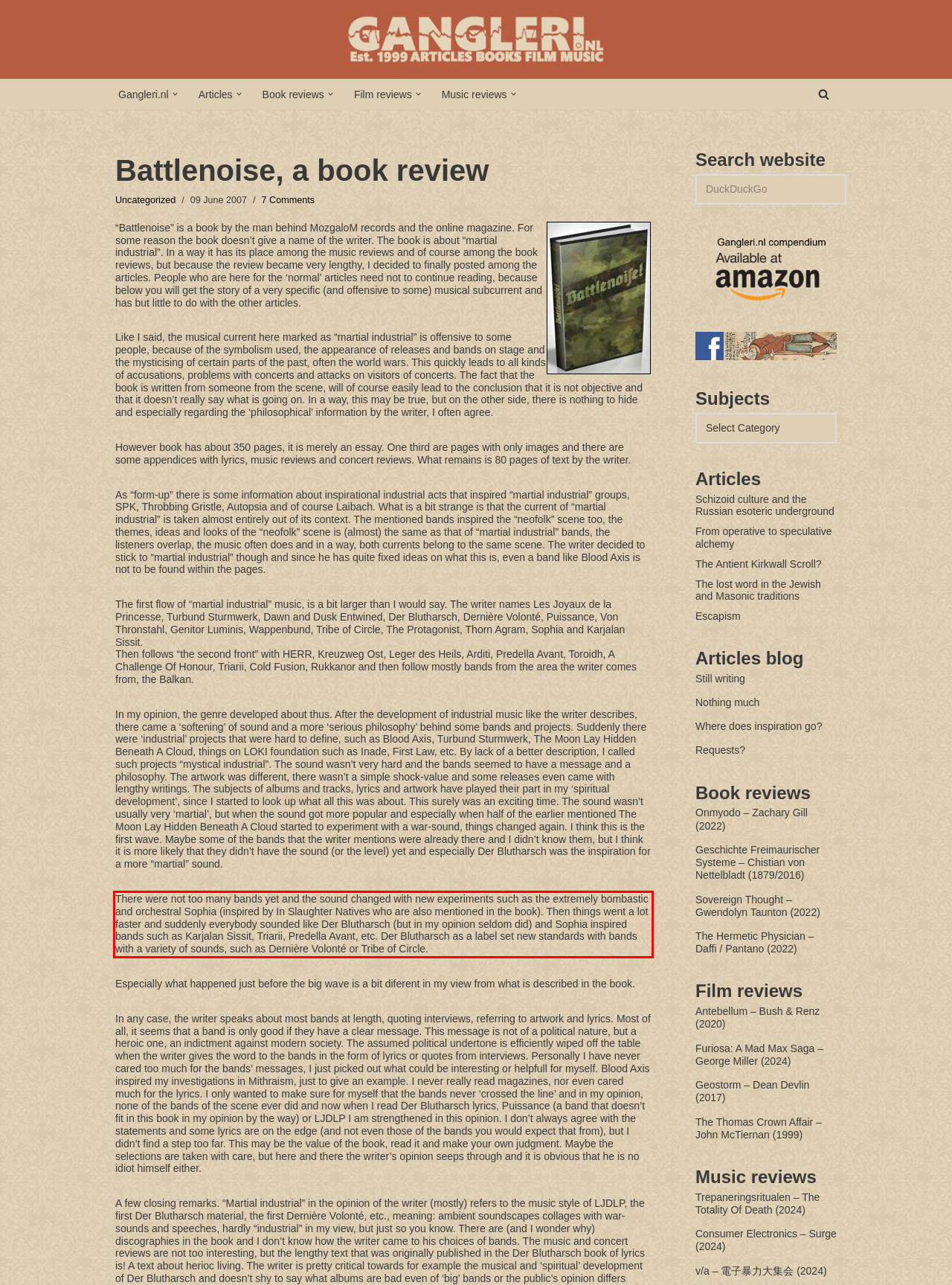With the provided screenshot of a webpage, locate the red bounding box and perform OCR to extract the text content inside it.

There were not too many bands yet and the sound changed with new experiments such as the extremely bombastic and orchestral Sophia (inspired by In Slaughter Natives who are also mentioned in the book). Then things went a lot faster and suddenly everybody sounded like Der Blutharsch (but in my opinion seldom did) and Sophia inspired bands such as Karjalan Sissit, Triarii, Predella Avant, etc. Der Blutharsch as a label set new standards with bands with a variety of sounds, such as Dernière Volonté or Tribe of Circle.